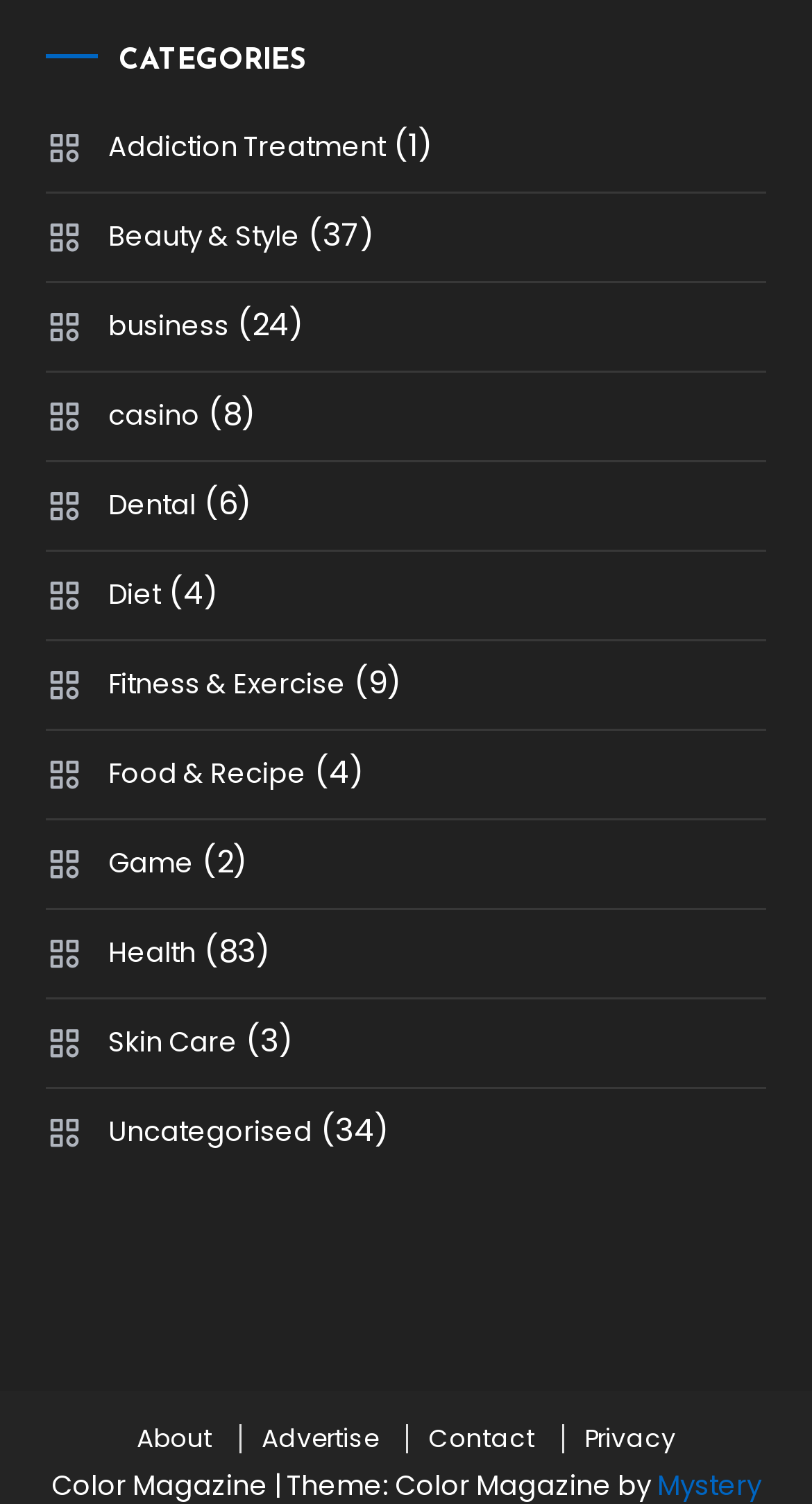Show the bounding box coordinates of the region that should be clicked to follow the instruction: "Learn more about Skin Care."

[0.057, 0.672, 0.293, 0.716]